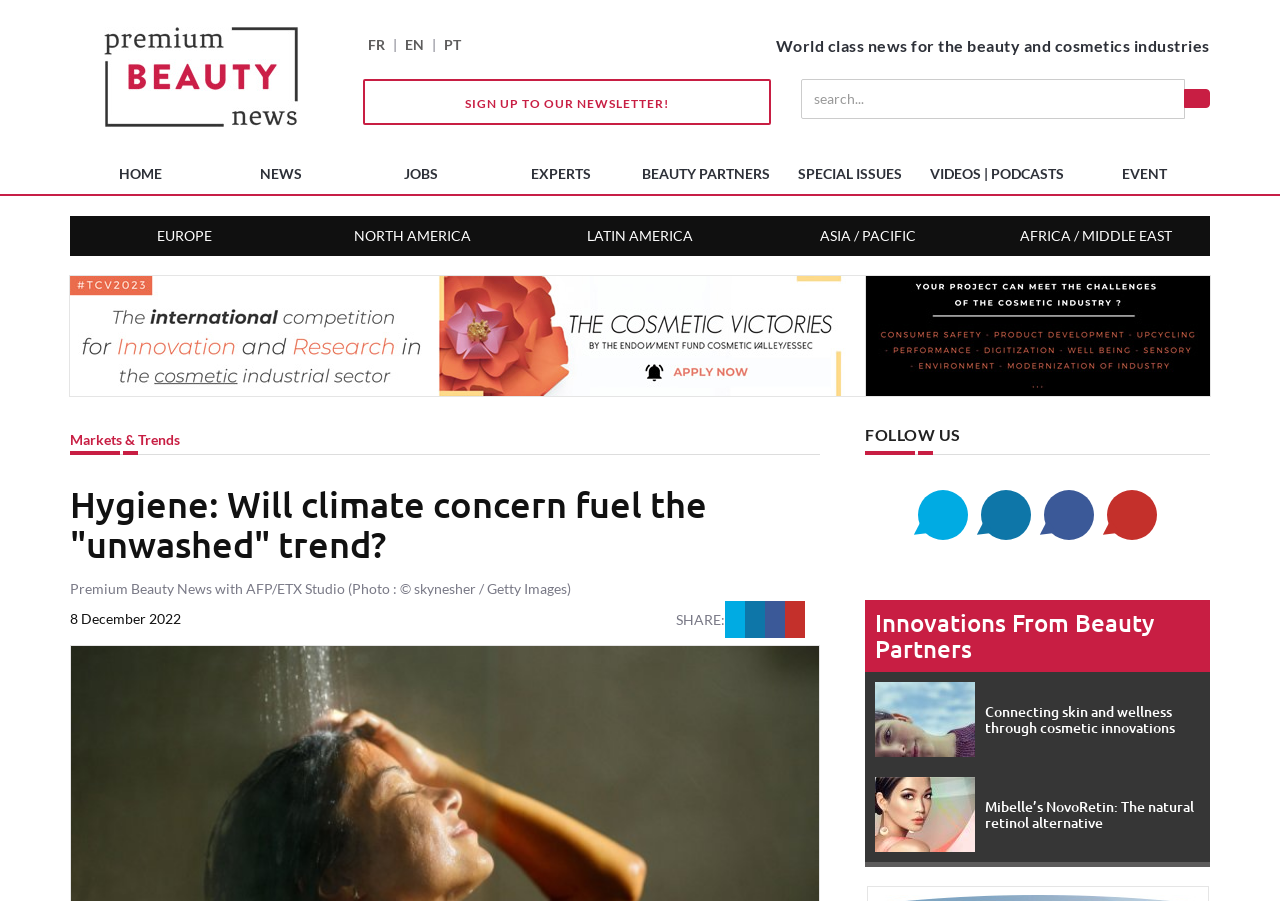Explain in detail what you observe on this webpage.

This webpage is about Premium Beauty News, a platform that provides news and information on the beauty and cosmetics industries. At the top left corner, there is a logo of Premium Beauty News, accompanied by a link to the website. Next to it, there are language options, including FR, EN, and PT. 

Below the language options, there is a search bar and a button to sign up for a newsletter. On the top right corner, there is a navigation menu with links to different sections, including HOME, NEWS, JOBS, EXPERTS, BEAUTY PARTNERS, SPECIAL ISSUES, VIDEOS | PODCASTS, and EVENT. 

Below the navigation menu, there is a section that displays news articles from different regions, including EUROPE, NORTH AMERICA, LATIN AMERICA, ASIA / PACIFIC, and AFRICA / MIDDLE EAST. 

The main content of the webpage is an article titled "Hygiene: Will climate concern fuel the 'unwashed' trend?" with a heading and a subheading that mentions Premium Beauty News with AFP/ETX Studio. The article has a publication date of 8 December 2022. 

On the right side of the article, there are social media links to share the article. Below the article, there are more news articles, including "Innovations From Beauty Partners", "Connecting skin and wellness through cosmetic innovations", and "Mibelle's NovoRetin: The natural retinol alternative", each with an image and a heading. 

At the bottom of the webpage, there are links to follow Premium Beauty News on social media platforms.